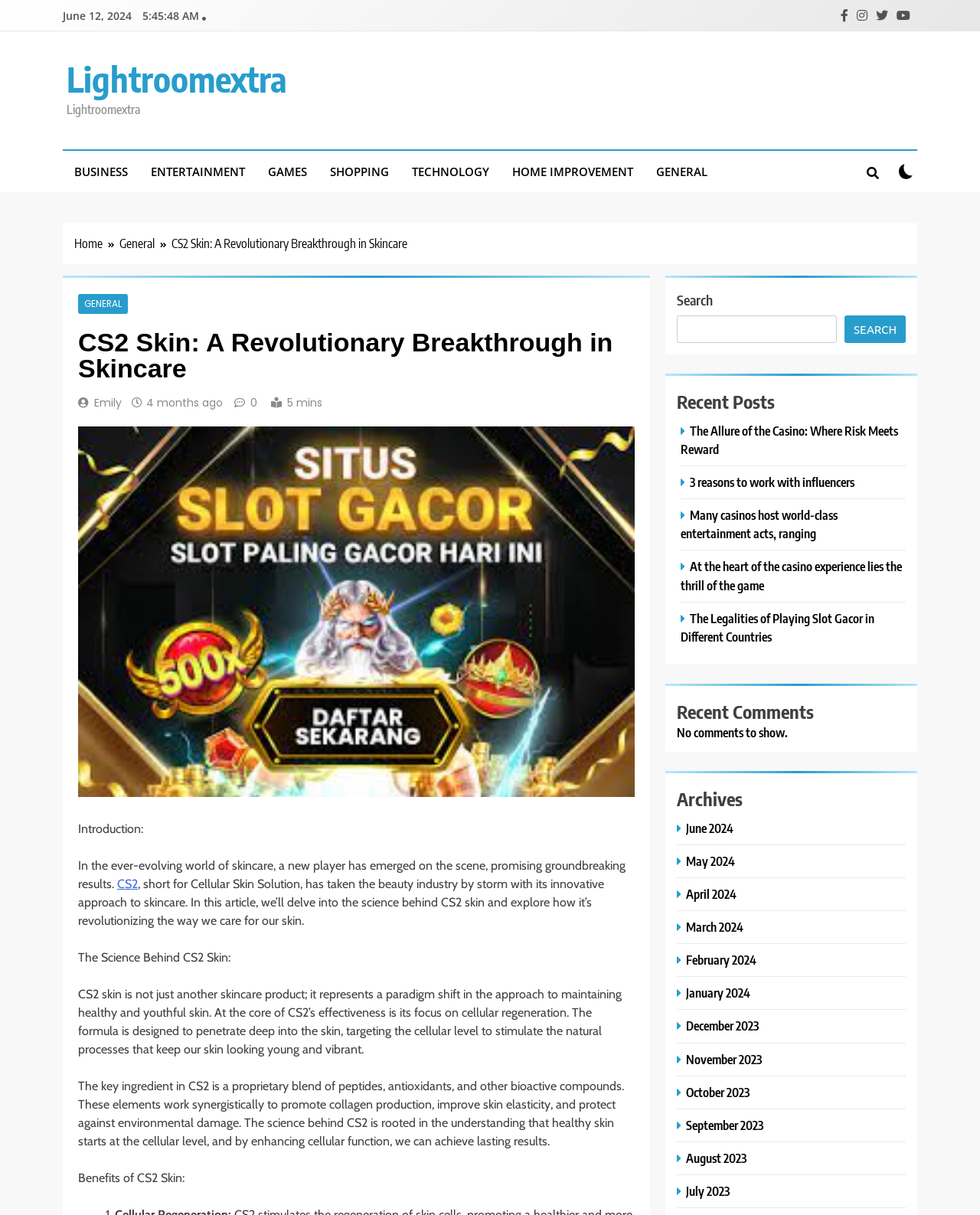What is the focus of CS2 skin?
Refer to the image and give a detailed answer to the question.

According to the article, CS2 skin's effectiveness is based on its focus on cellular regeneration, which means it targets the cellular level to stimulate natural processes that keep our skin looking young and vibrant.